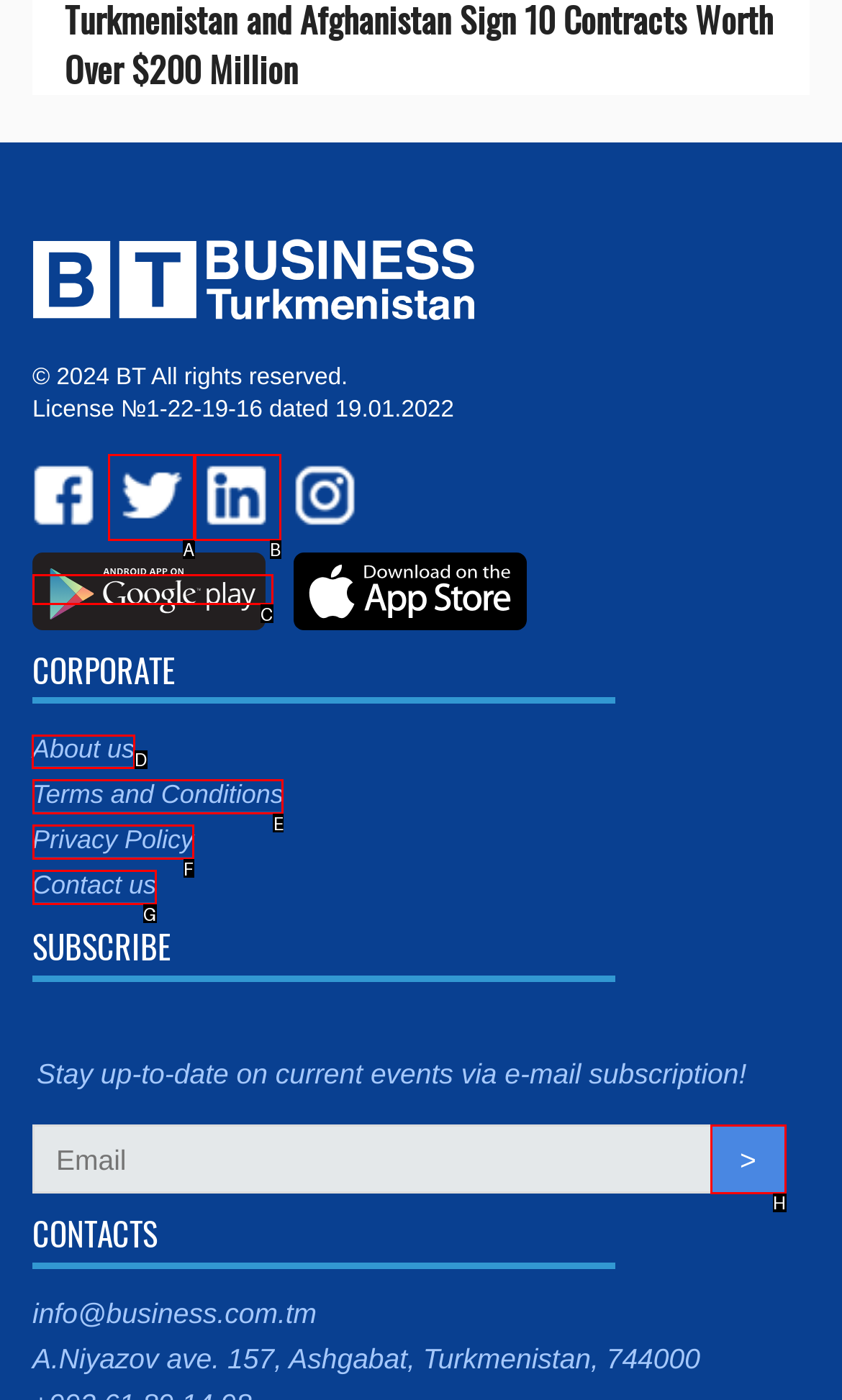Select the HTML element that should be clicked to accomplish the task: go to HOME page Reply with the corresponding letter of the option.

None